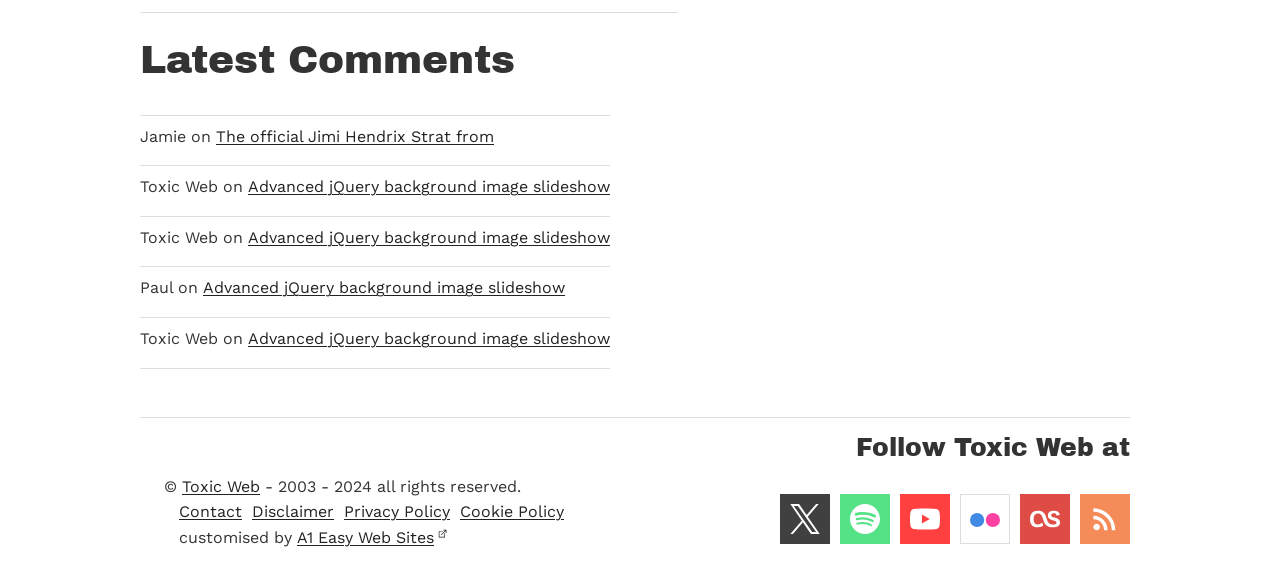What are the social media platforms listed?
Please answer the question with as much detail as possible using the screenshot.

The social media platforms are listed under the heading 'Follow Toxic Web at' with IDs 441 to 446, located at [0.586, 0.755, 0.883, 0.803] coordinates.